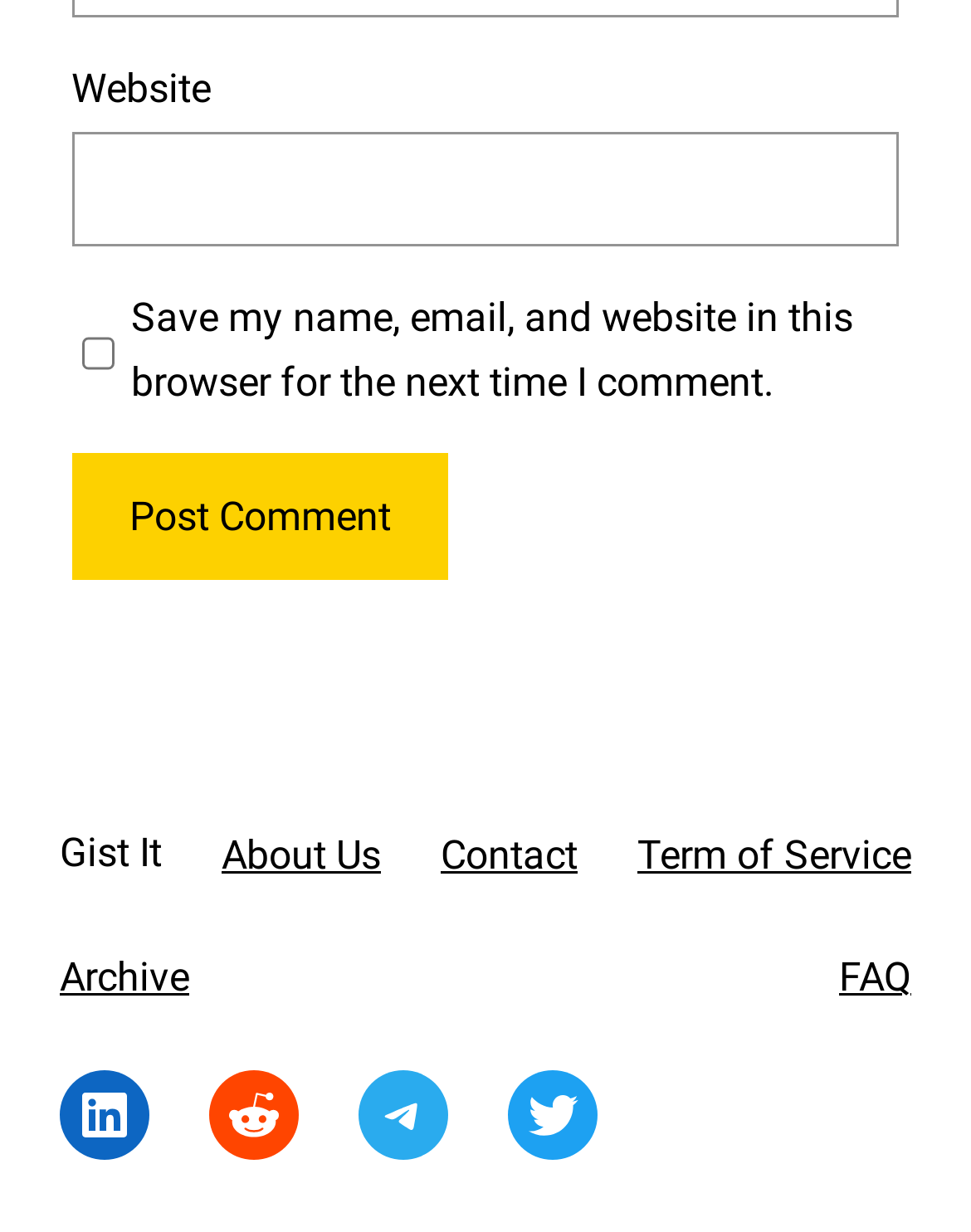What is the main topic of the webpage?
Please respond to the question with a detailed and well-explained answer.

The webpage has a static text element that reads 'National Public Radio Materials' and another element that mentions 'NPR' and its website, indicating that the main topic of the webpage is related to National Public Radio.